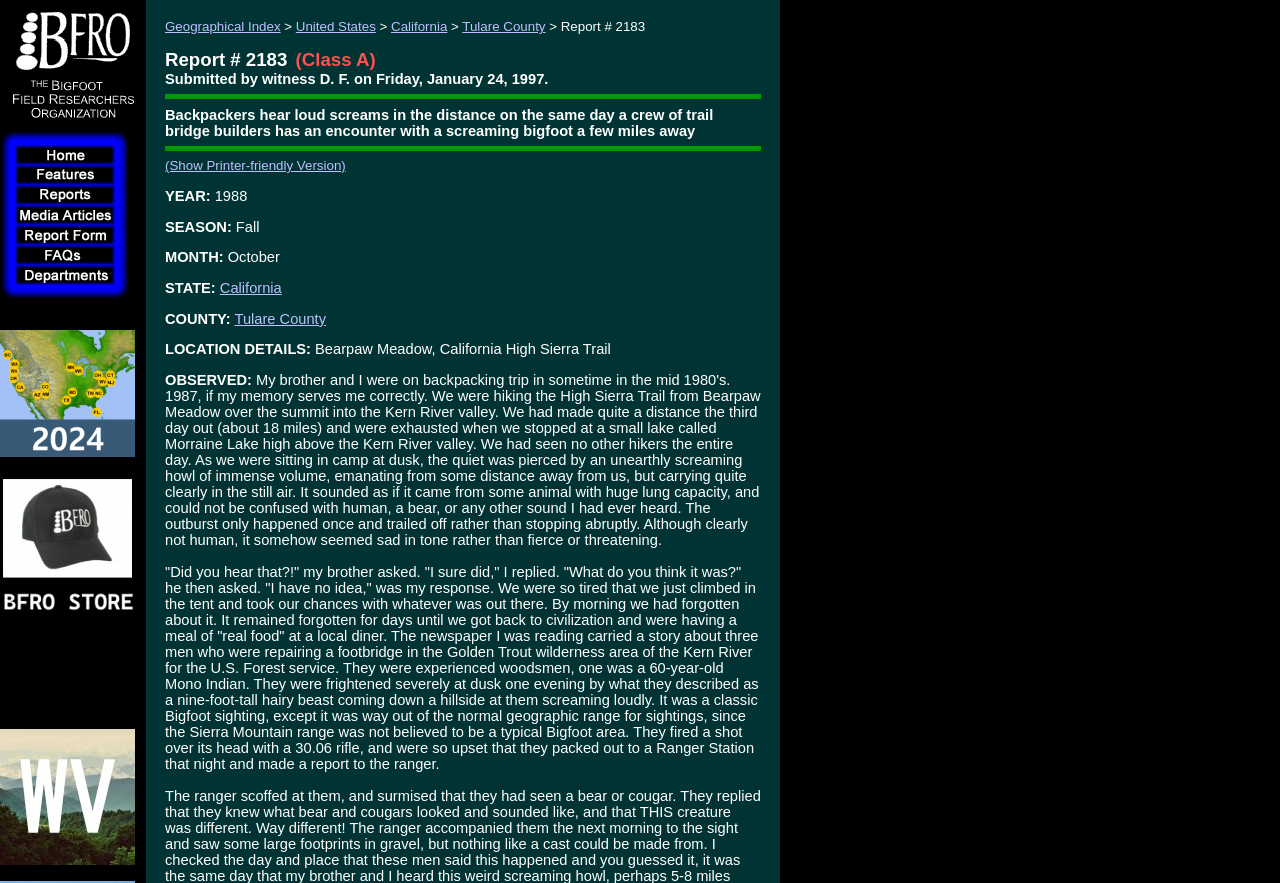Please identify the bounding box coordinates of the element on the webpage that should be clicked to follow this instruction: "Explore Tulare County". The bounding box coordinates should be given as four float numbers between 0 and 1, formatted as [left, top, right, bottom].

[0.361, 0.022, 0.426, 0.039]